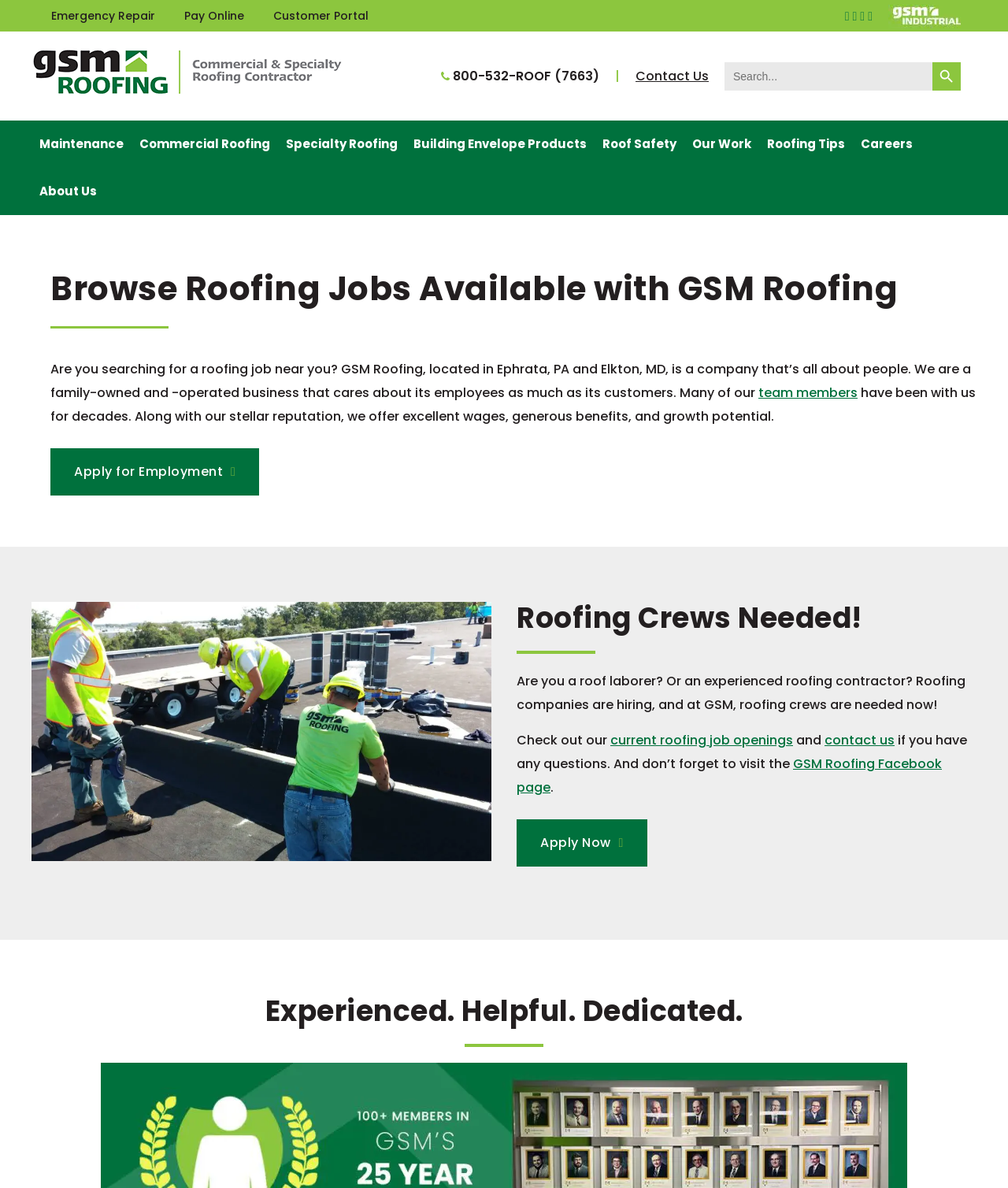Answer the question using only a single word or phrase: 
What is GSM Roofing looking for?

Roofing crews